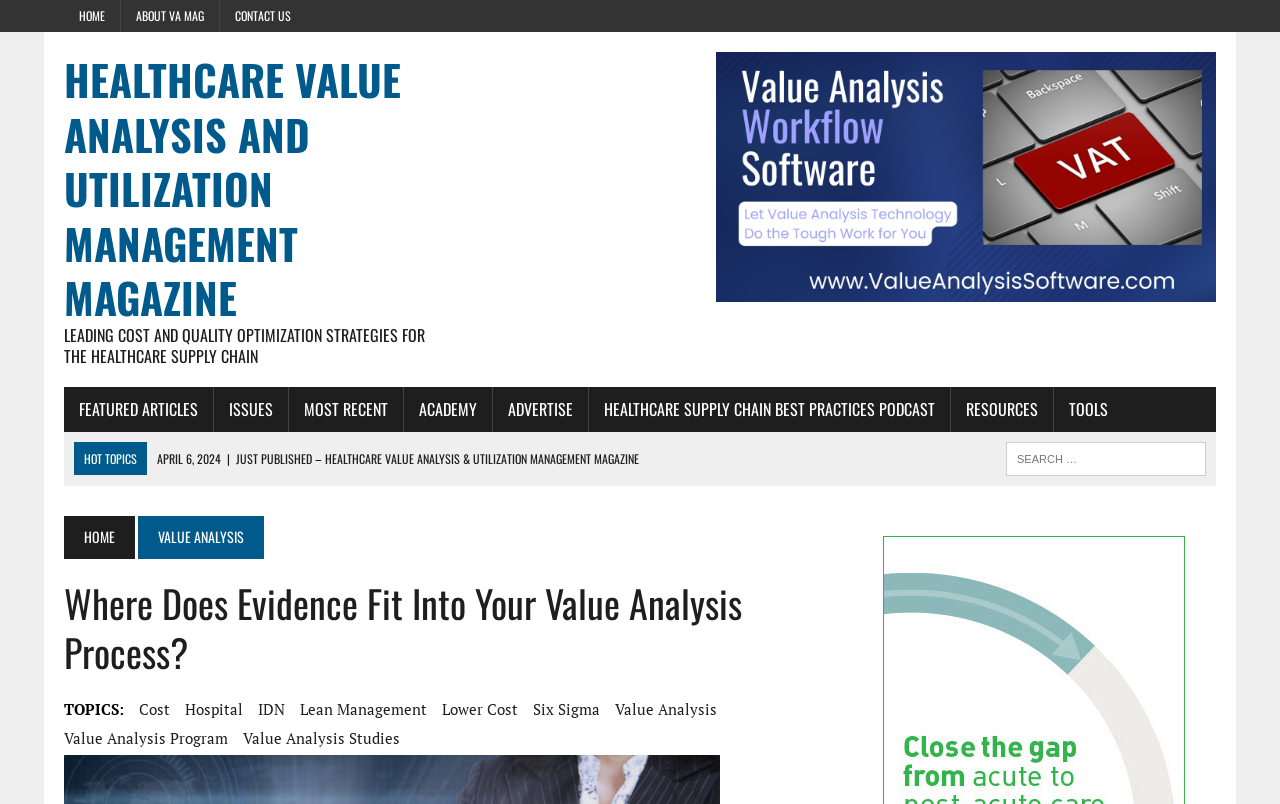What is the name of the magazine?
Refer to the screenshot and answer in one word or phrase.

Healthcare Value Analysis and Utilization Management Magazine